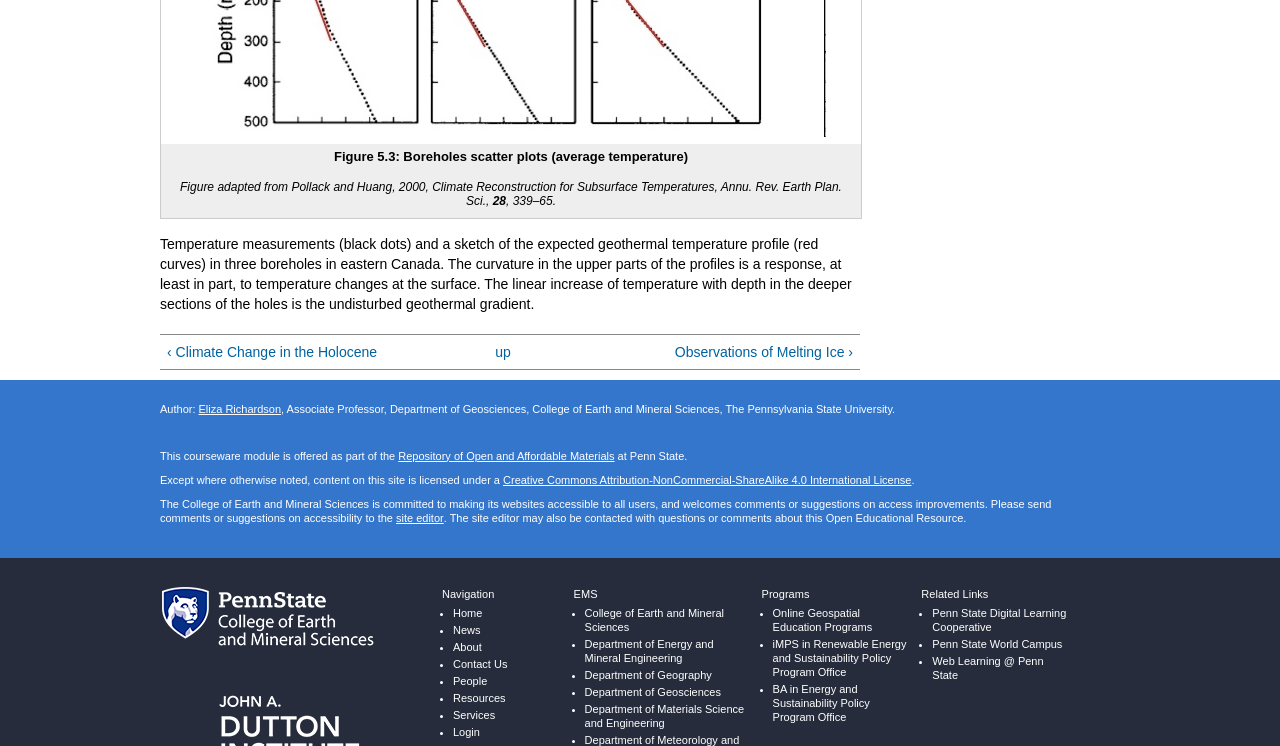Pinpoint the bounding box coordinates of the element to be clicked to execute the instruction: "Navigate to the Home page".

[0.354, 0.811, 0.377, 0.831]